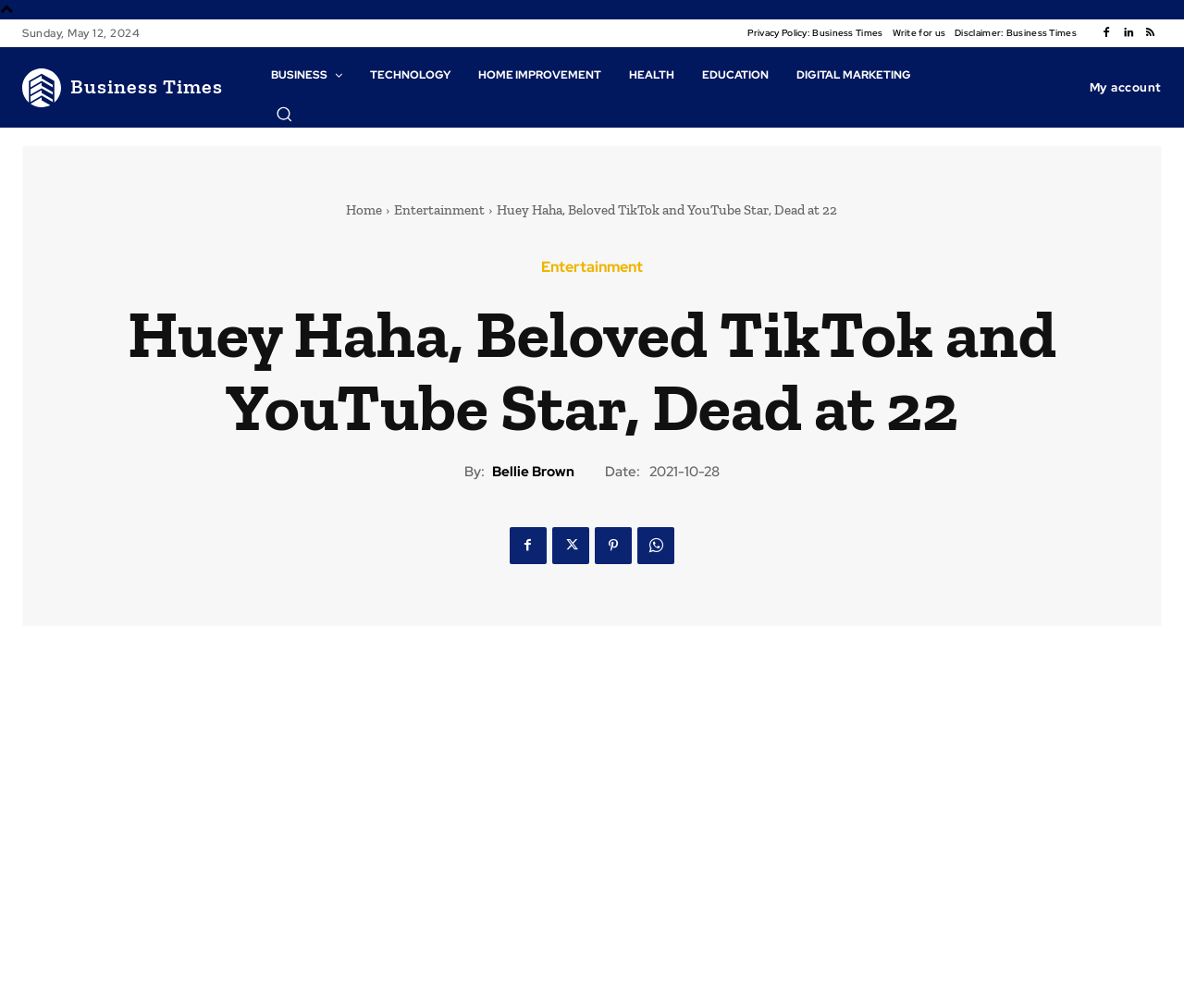Explain the features and main sections of the webpage comprehensively.

This webpage is an article about the death of Huey Haha, a popular TikTok and YouTube star, at the age of 22. At the top left of the page, there is a date "Sunday, May 12, 2024". Below the date, there are three links to "Privacy Policy", "Write for us", and "Disclaimer" on the top right corner. Next to these links, there are three social media icons.

On the top left, there is a logo of "Business Times" with an image, and below it, there are several links to different categories such as "BUSINESS", "TECHNOLOGY", "HOME IMPROVEMENT", "HEALTH", "EDUCATION", and "DIGITAL MARKETING". There is also a search button with a magnifying glass icon.

On the top right corner, there is a link to "My account". Below the categories, there are links to "Home" and "Entertainment". The main article title "Huey Haha, Beloved TikTok and YouTube Star, Dead at 22" is located in the middle of the page, with a smaller version of the same title above it.

The article is written by "Bellie Brown" and was published on "2021-10-28". There are four social media sharing icons below the article title. The overall layout of the webpage is organized, with clear headings and concise text.